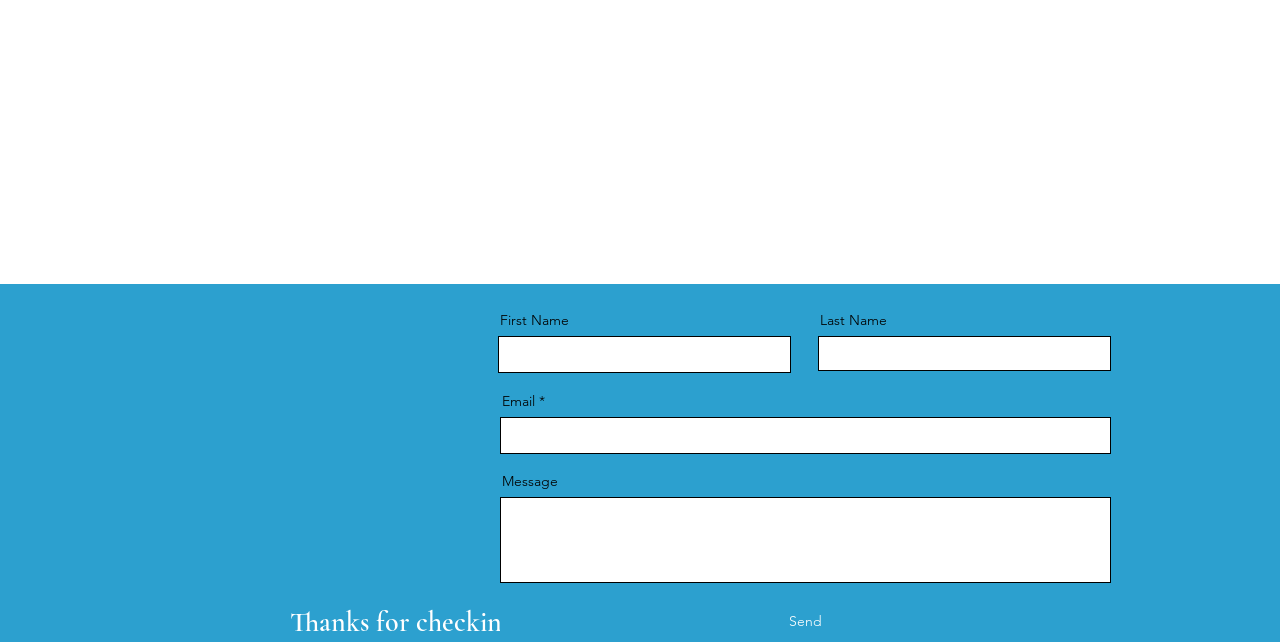Locate the bounding box of the UI element described in the following text: "aria-label="Instagram"".

[0.199, 0.459, 0.273, 0.607]